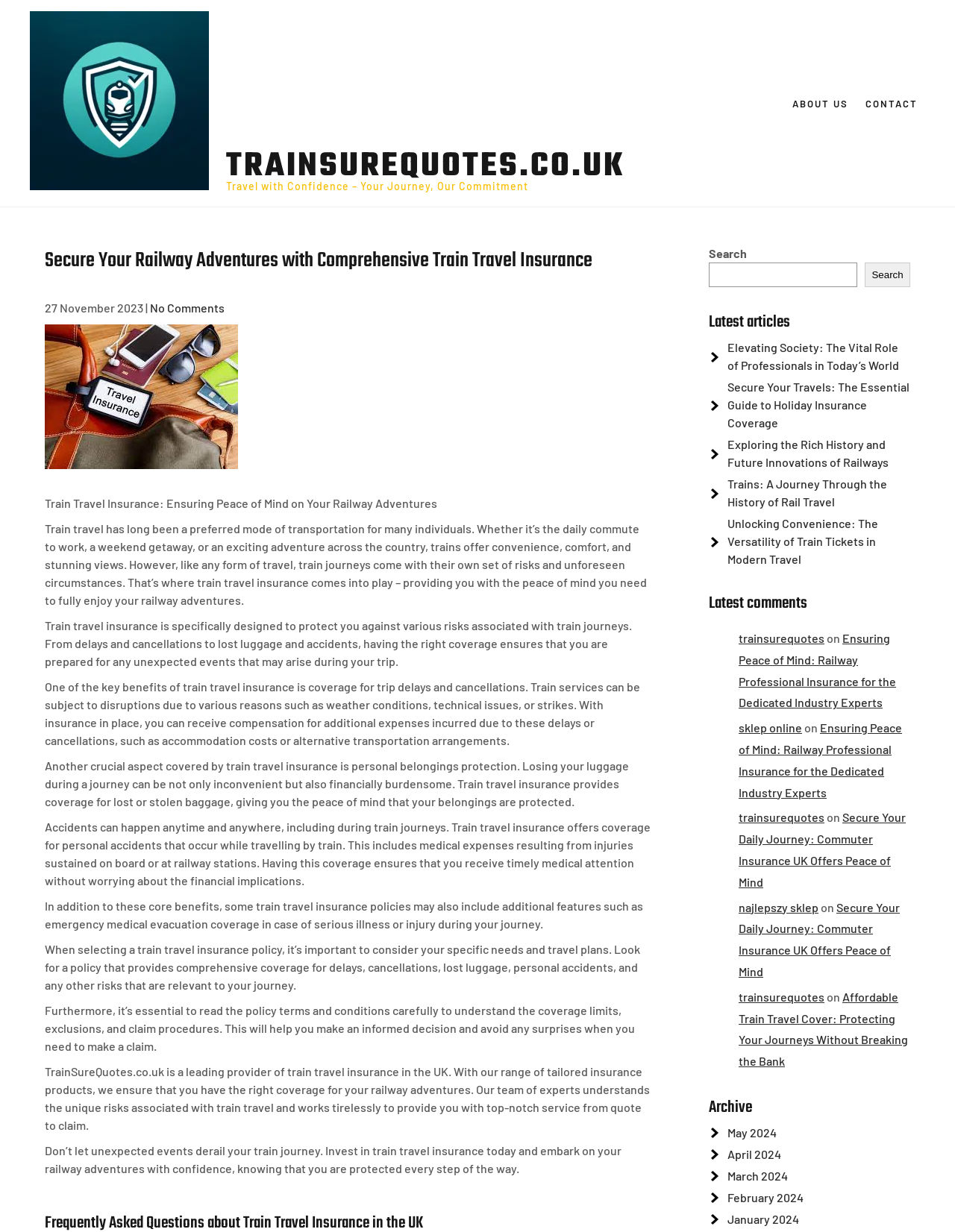Locate the bounding box coordinates of the element's region that should be clicked to carry out the following instruction: "Read the 'Latest articles'". The coordinates need to be four float numbers between 0 and 1, i.e., [left, top, right, bottom].

[0.762, 0.276, 0.941, 0.302]